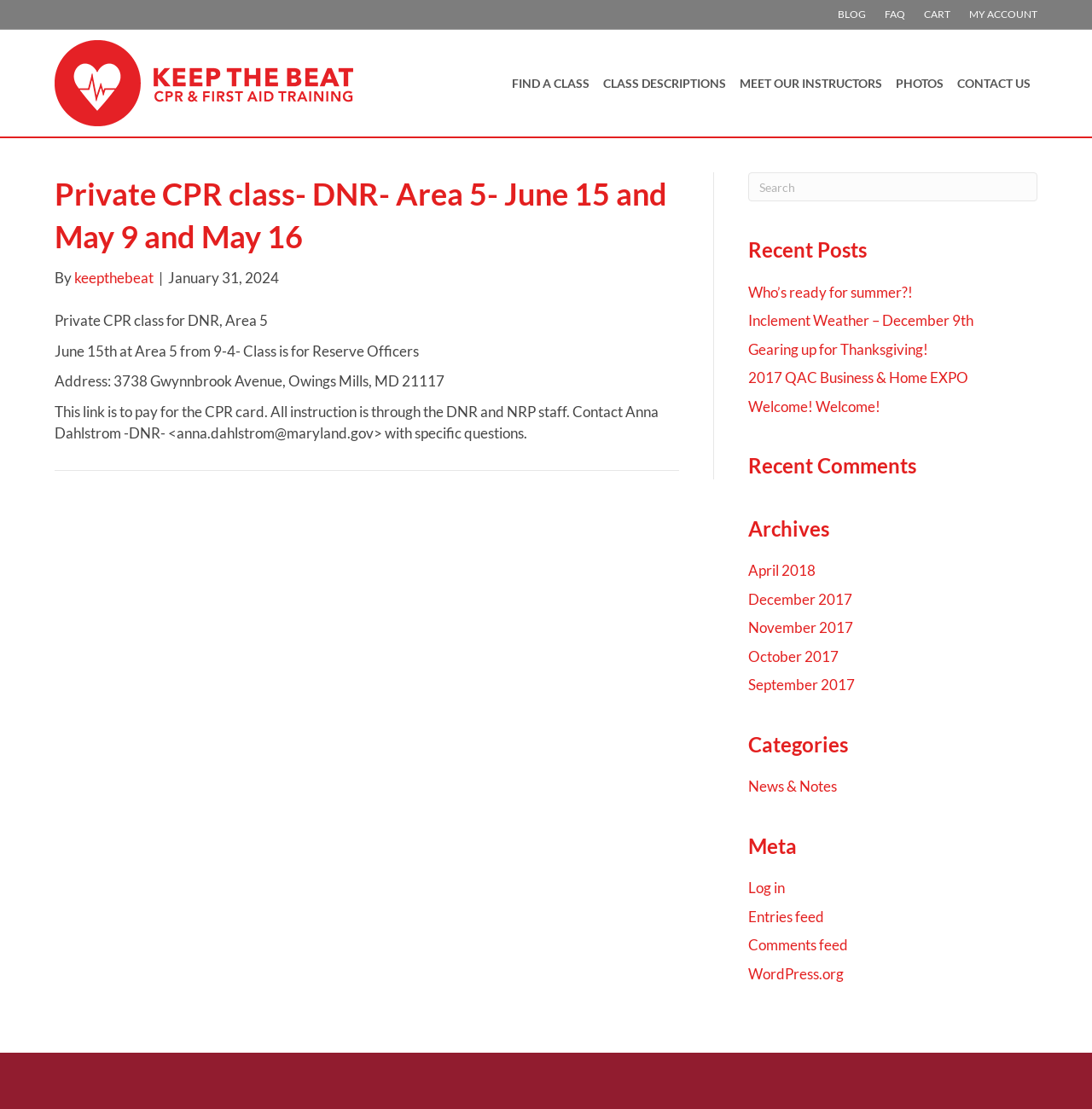Please find and report the bounding box coordinates of the element to click in order to perform the following action: "Follow on Facebook". The coordinates should be expressed as four float numbers between 0 and 1, in the format [left, top, right, bottom].

None